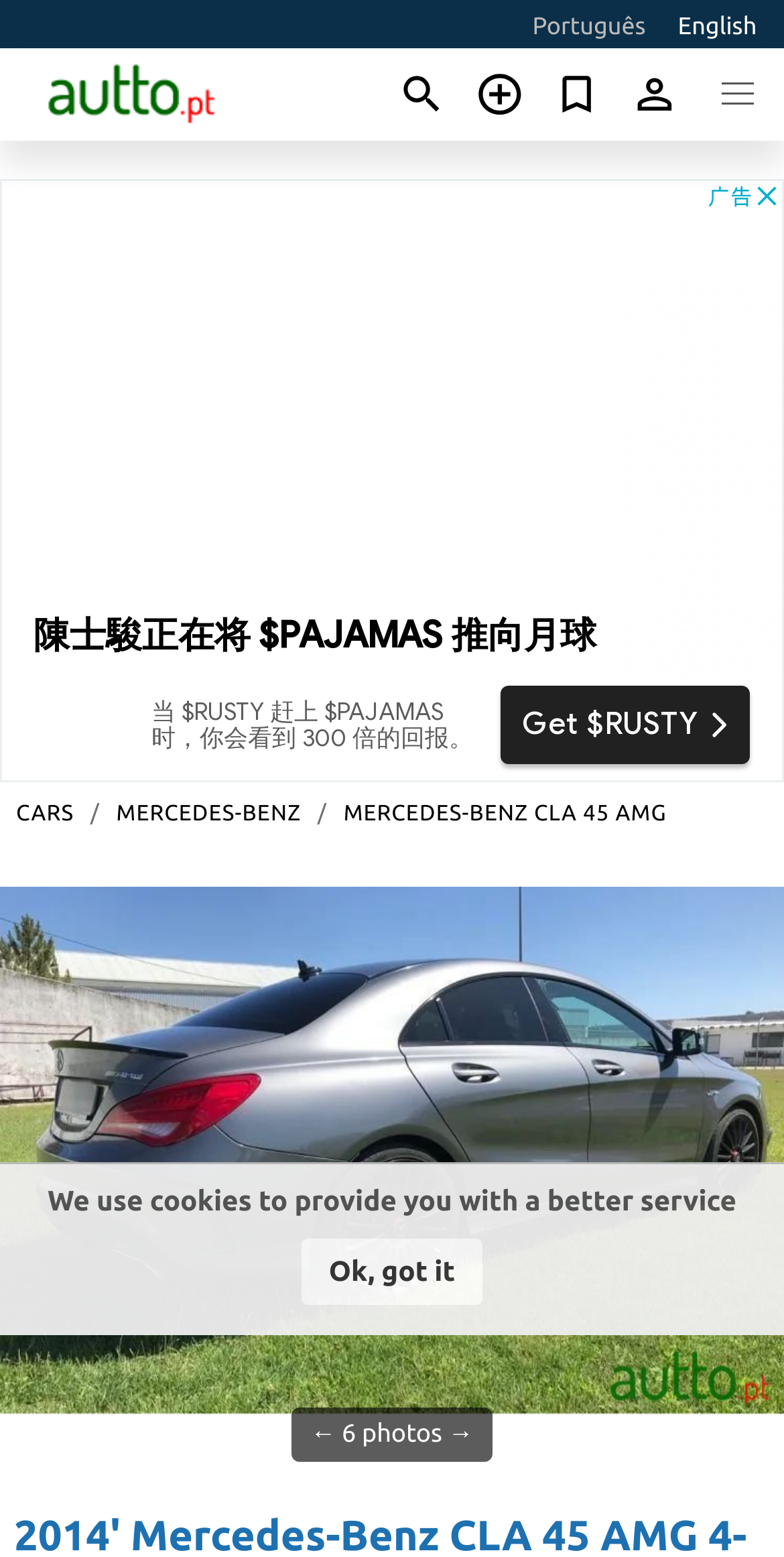Determine the webpage's heading and output its text content.

2014' Mercedes-Benz CLA 45 AMG 4-Matic